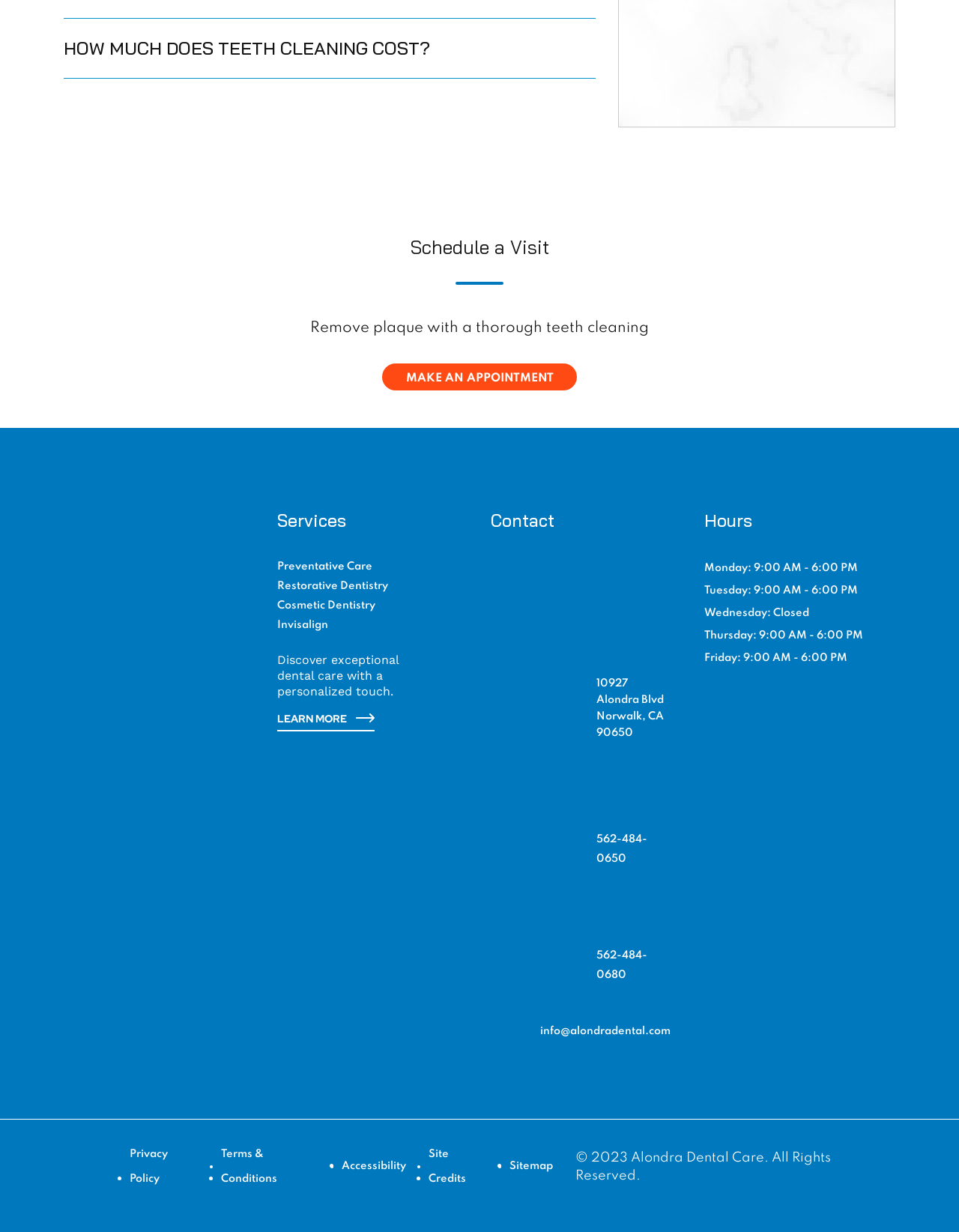Can you provide the bounding box coordinates for the element that should be clicked to implement the instruction: "Call the dental care directly"?

[0.145, 0.035, 0.248, 0.049]